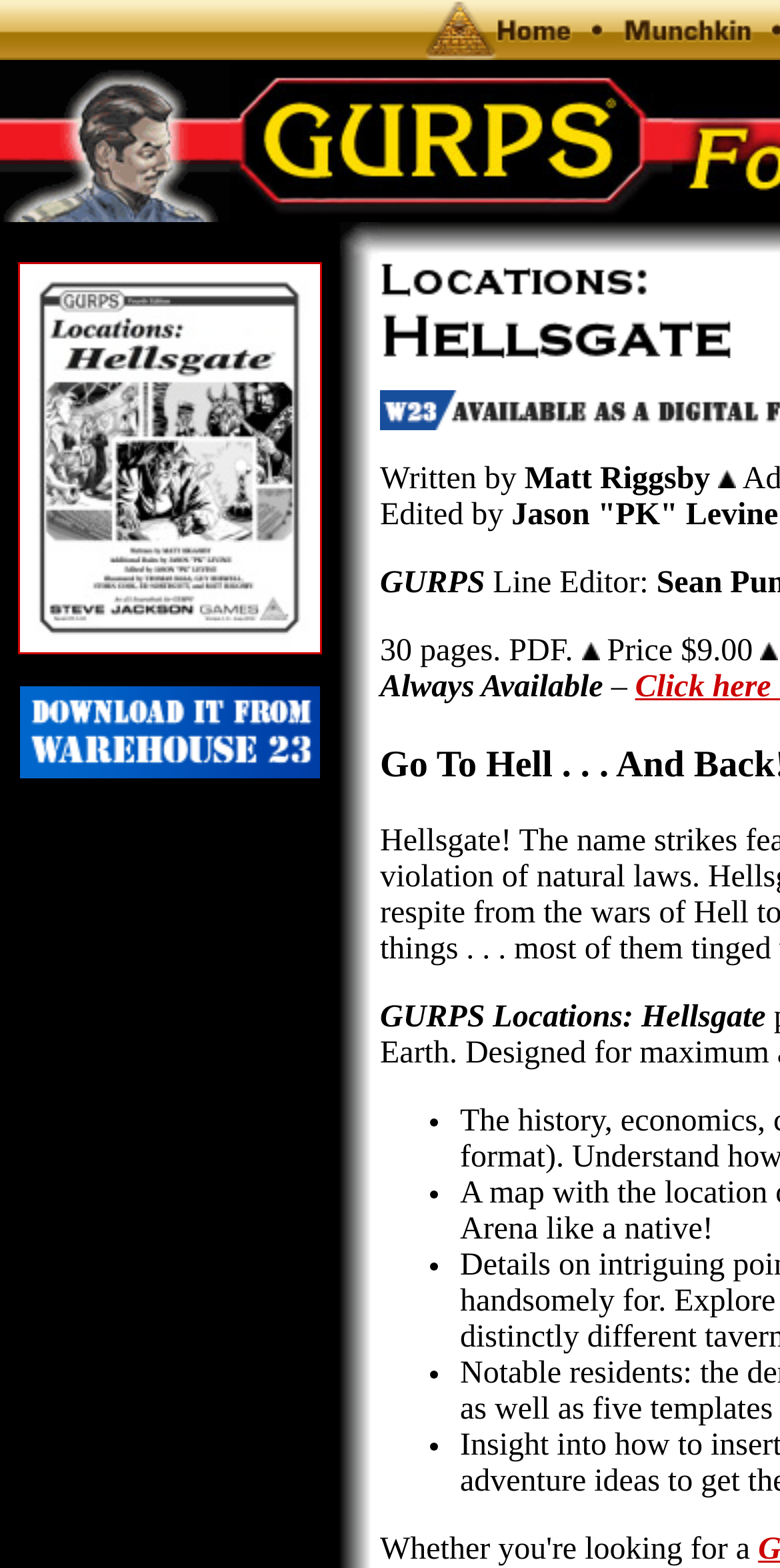What is the format of the book?
Please use the image to provide an in-depth answer to the question.

I found the answer by looking at the StaticText element with the bounding box coordinates [0.487, 0.405, 0.745, 0.426], which says '30 pages. PDF.'. This element is located in the section that describes the book's details, and it indicates that the book is available in PDF format.